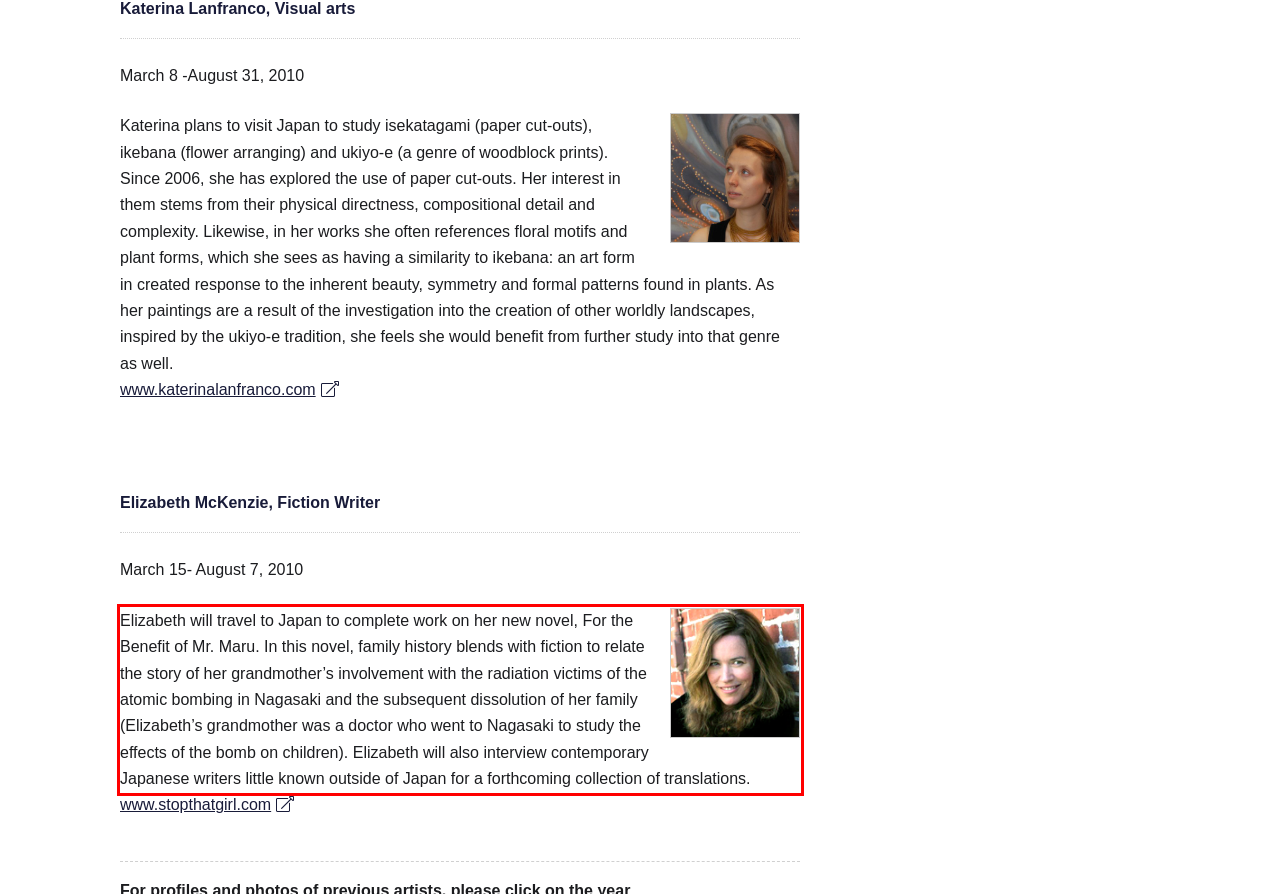Please examine the webpage screenshot and extract the text within the red bounding box using OCR.

Elizabeth will travel to Japan to complete work on her new novel, For the Benefit of Mr. Maru. In this novel, family history blends with fiction to relate the story of her grandmother’s involvement with the radiation victims of the atomic bombing in Nagasaki and the subsequent dissolution of her family (Elizabeth’s grandmother was a doctor who went to Nagasaki to study the effects of the bomb on children). Elizabeth will also interview contemporary Japanese writers little known outside of Japan for a forthcoming collection of translations.